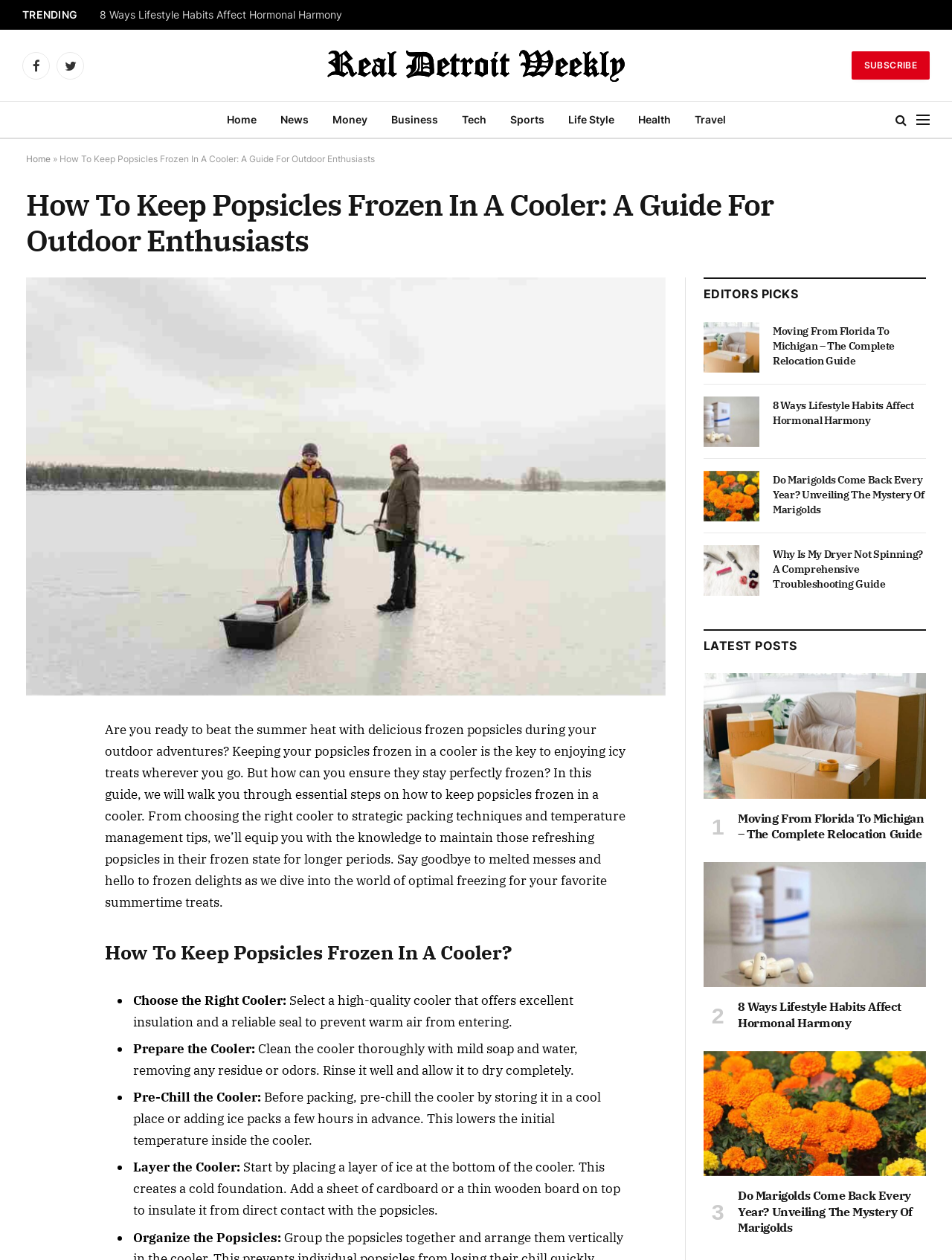What is the topic of the article?
Based on the content of the image, thoroughly explain and answer the question.

Based on the webpage content, the main topic of the article is about keeping popsicles frozen in a cooler, which is evident from the title 'How To Keep Popsicles Frozen In A Cooler: A Guide For Outdoor Enthusiasts' and the subsequent content that provides tips and strategies for doing so.